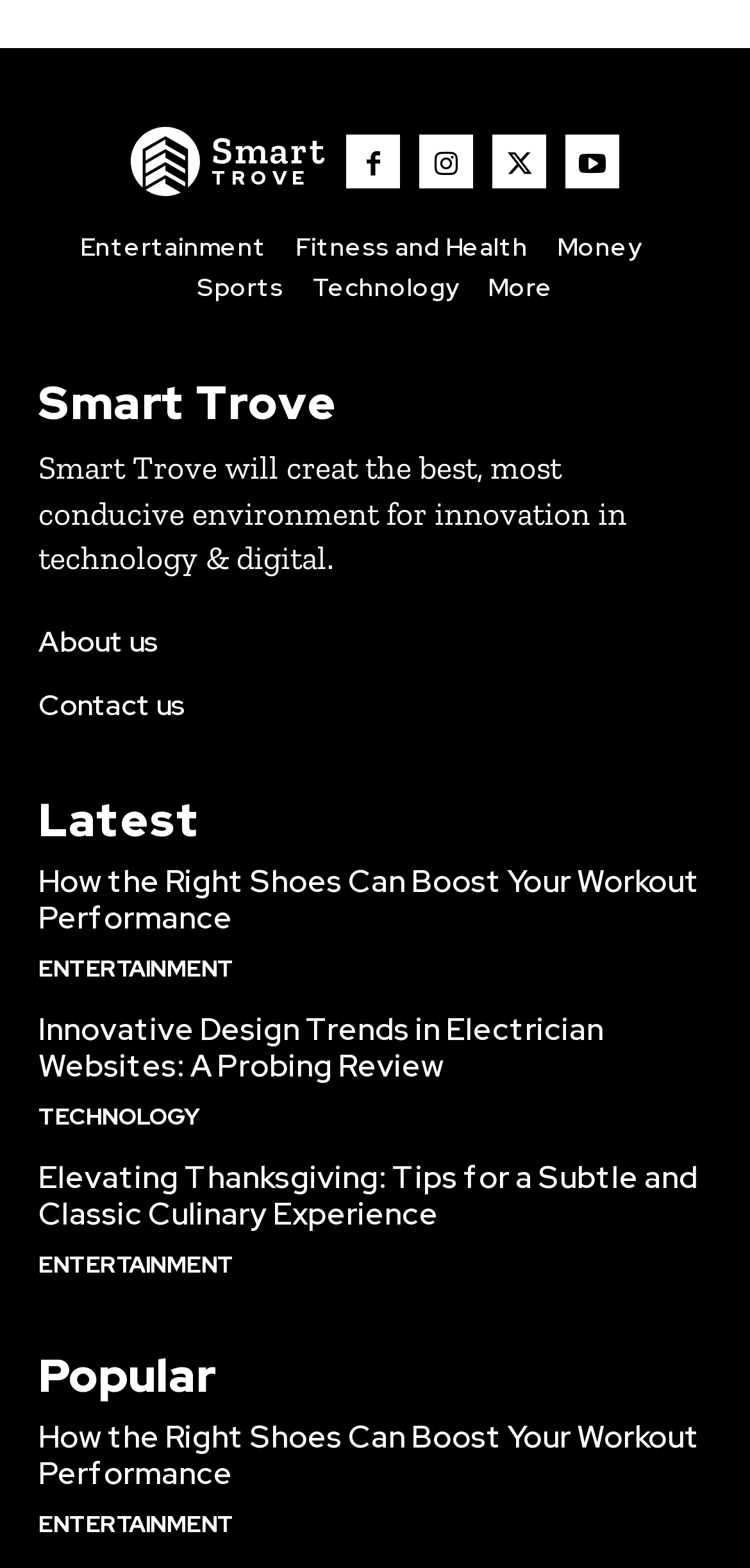What are the two sections available on the webpage?
Please respond to the question with a detailed and thorough explanation.

The two sections available on the webpage are 'Latest' and 'Popular', which can be found in the middle and bottom sections of the webpage, respectively.